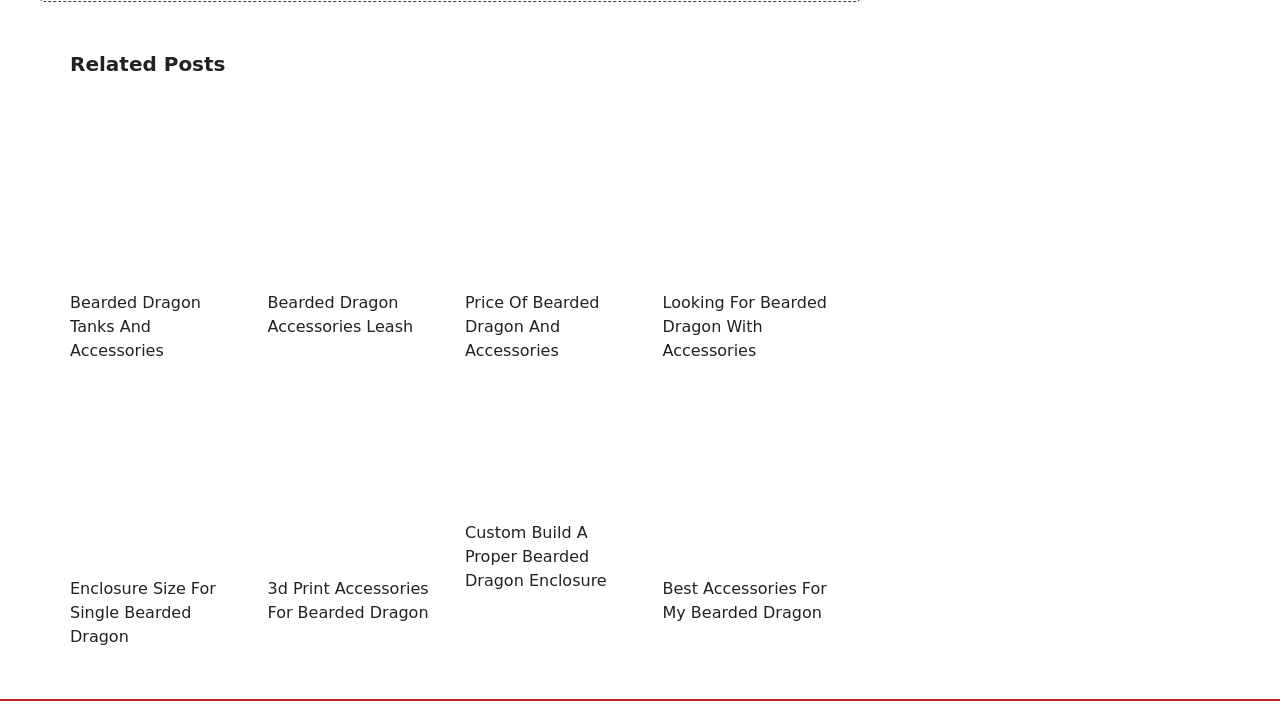Please locate the bounding box coordinates of the region I need to click to follow this instruction: "Explore the link 'Custom Build A Proper Bearded Dragon Enclosure'".

[0.363, 0.736, 0.474, 0.83]